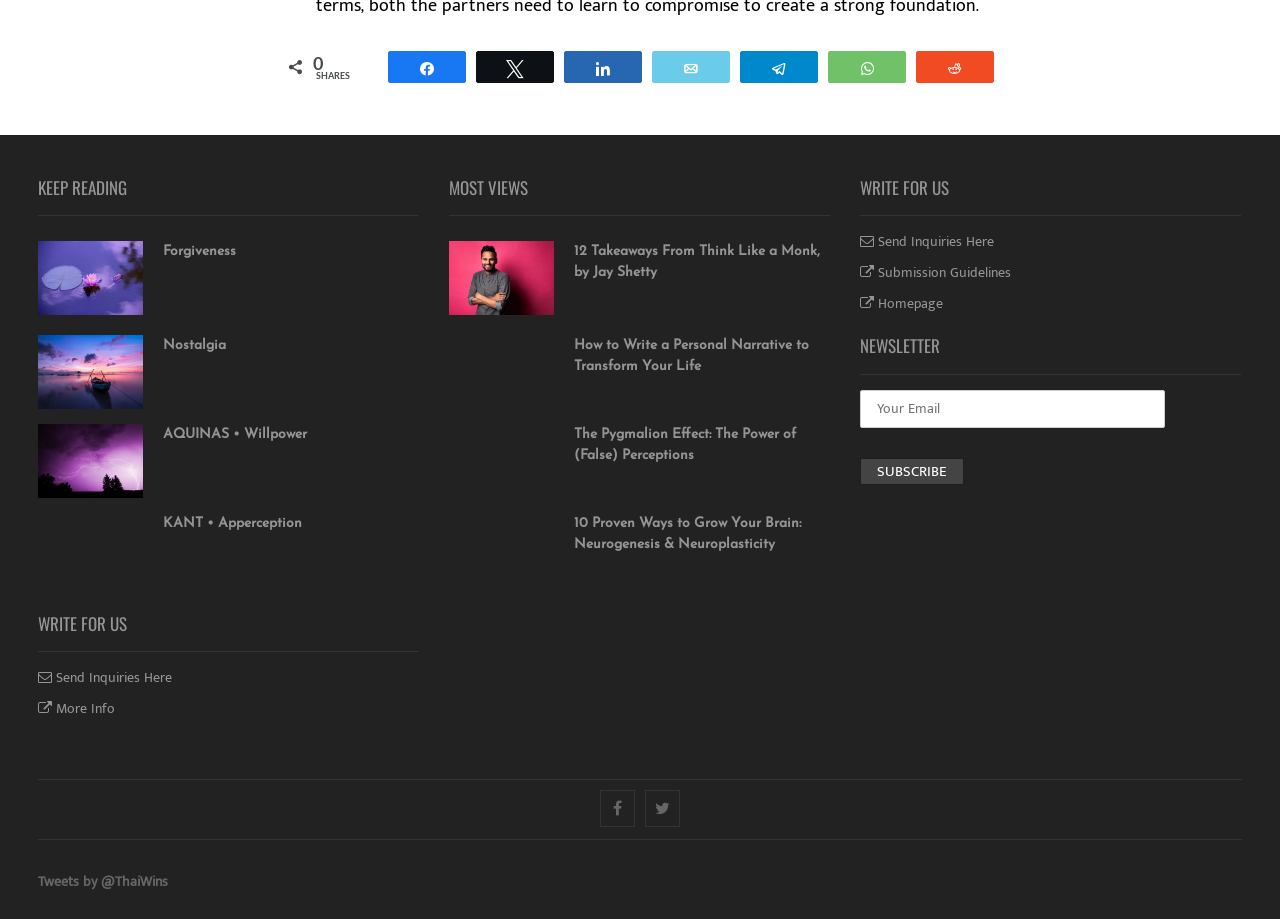How many links are there in the 'WRITE FOR US' section?
Please use the image to provide a one-word or short phrase answer.

3